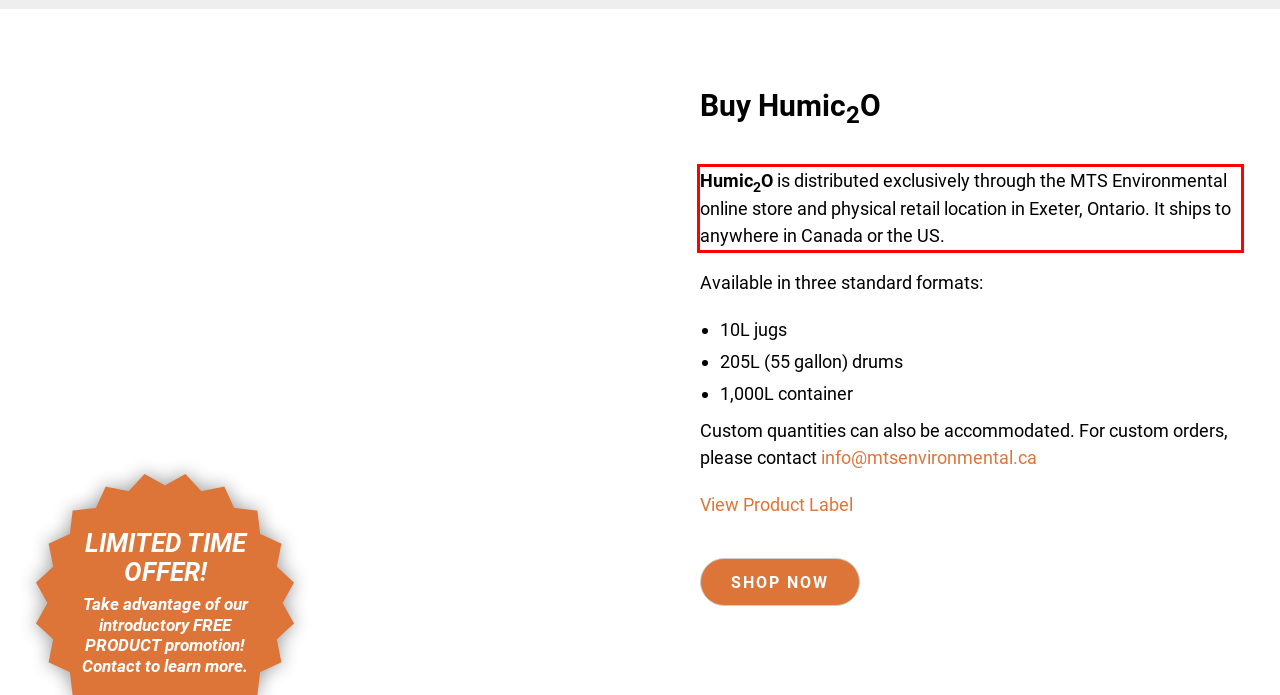Please analyze the provided webpage screenshot and perform OCR to extract the text content from the red rectangle bounding box.

Humic2O is distributed exclusively through the MTS Environmental online store and physical retail location in Exeter, Ontario. It ships to anywhere in Canada or the US.